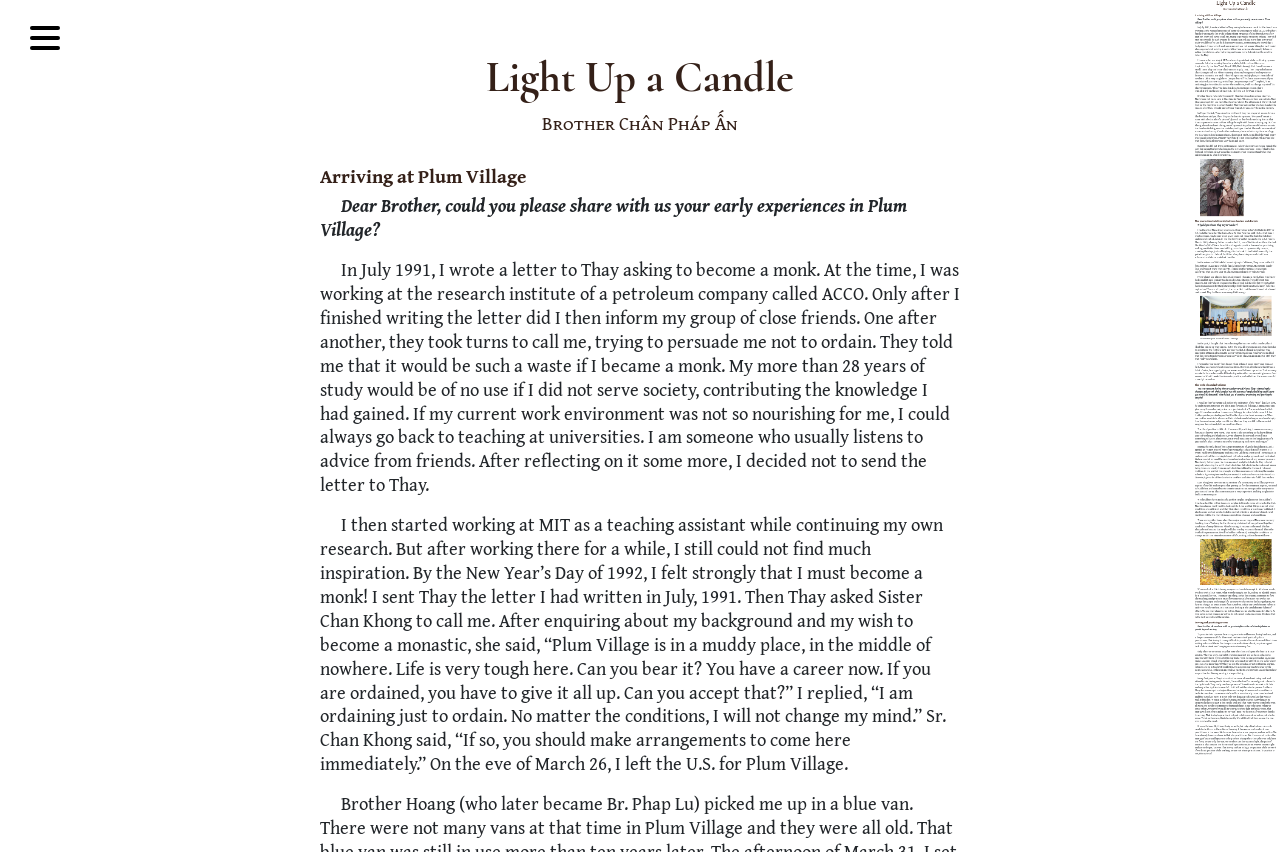Using the information from the screenshot, answer the following question thoroughly:
When did the author send the letter to Thay?

I read the text under the 'Brother Chân Pháp Ấn' heading, which mentions that the author wrote a letter to Thay in July 1991 asking to become a monk. Therefore, the answer is July 1991.